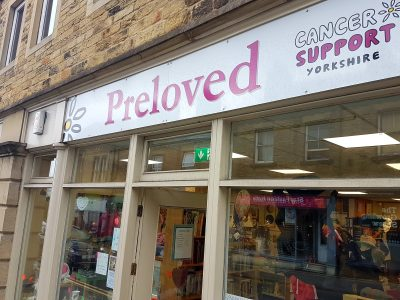With reference to the screenshot, provide a detailed response to the question below:
What type of items are displayed in the shop window?

The question asks about the type of items displayed in the shop window. The caption mentions that the shop window is inviting and showcases various items for sale, emphasizing the charitable aspect of buying preloved goods. Thus, the items displayed in the shop window are preloved goods.